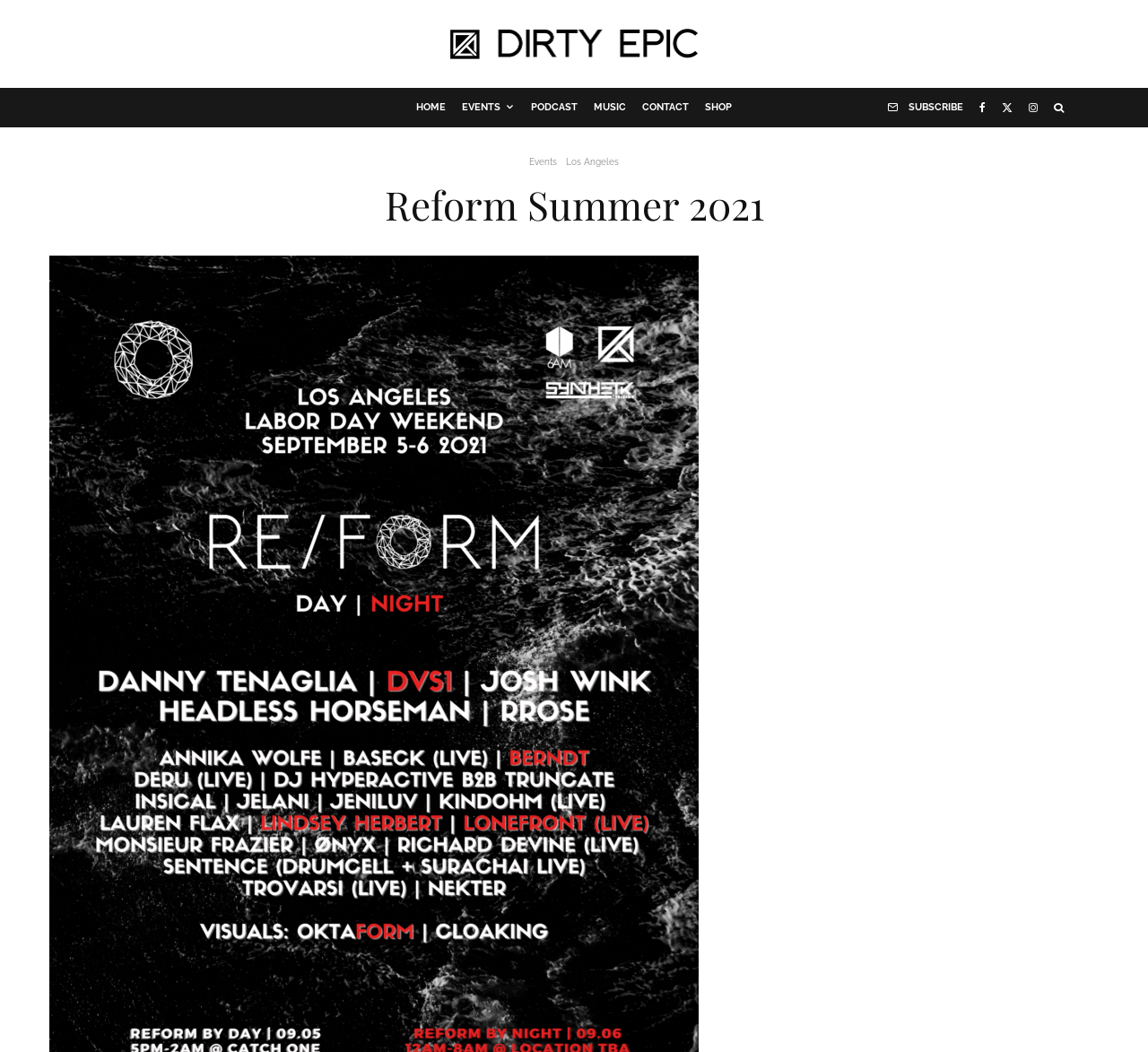Identify the bounding box coordinates of the region that should be clicked to execute the following instruction: "visit Facebook page".

[0.846, 0.084, 0.866, 0.121]